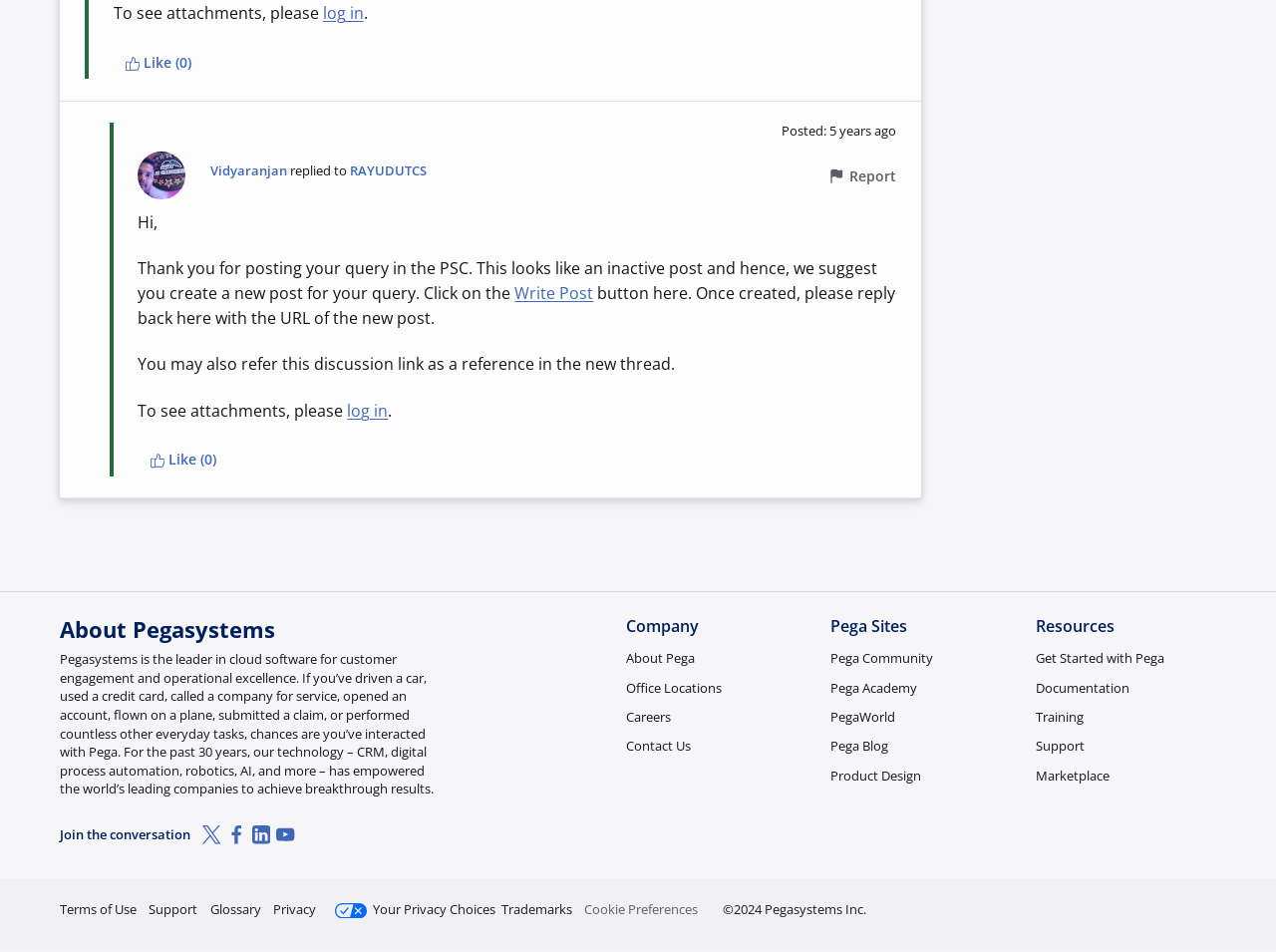Provide your answer in a single word or phrase: 
Who replied to the original post?

Vidyaranjan